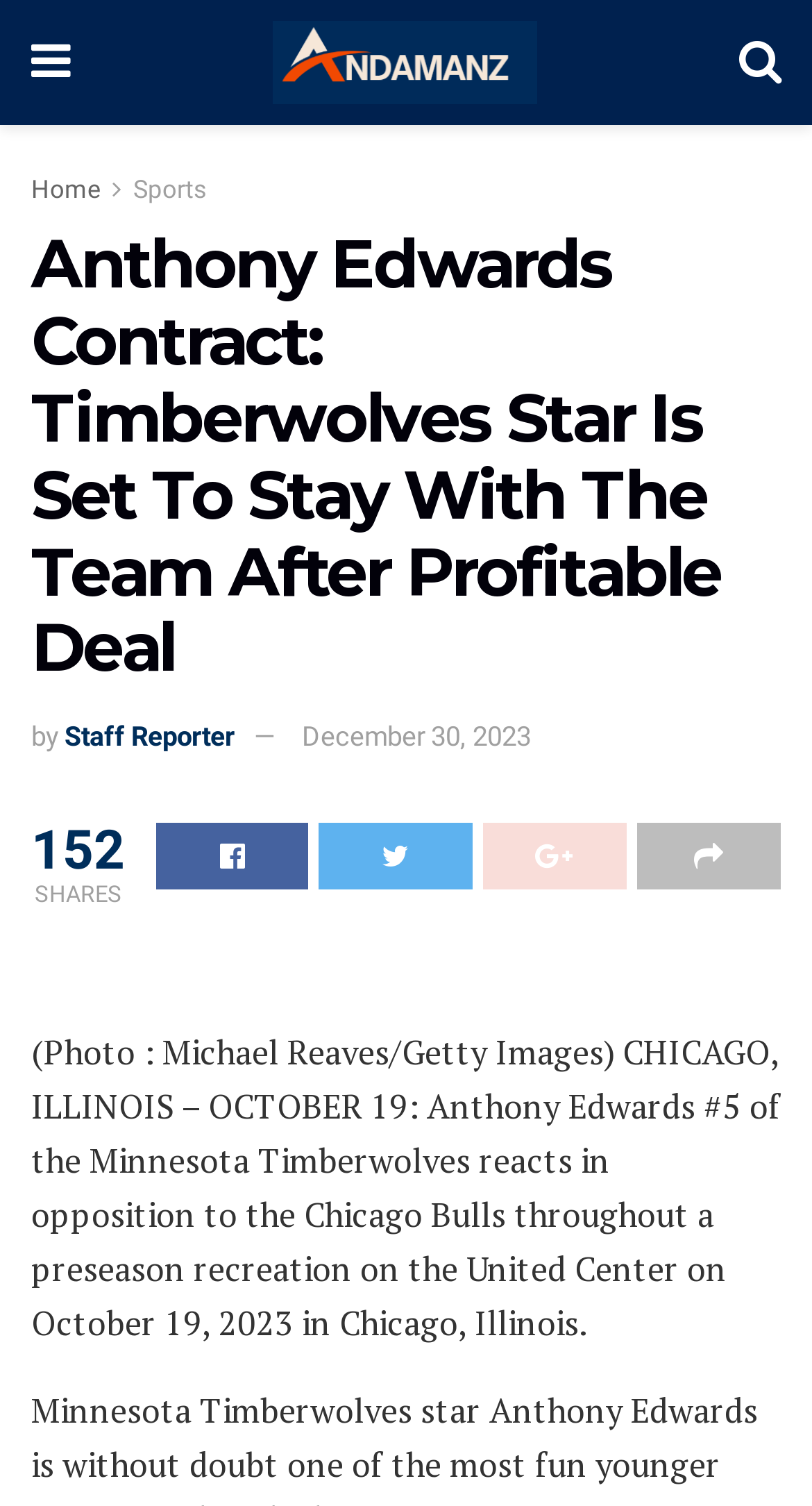Answer the question below in one word or phrase:
What is the name of the photographer who took the photo?

Michael Reaves